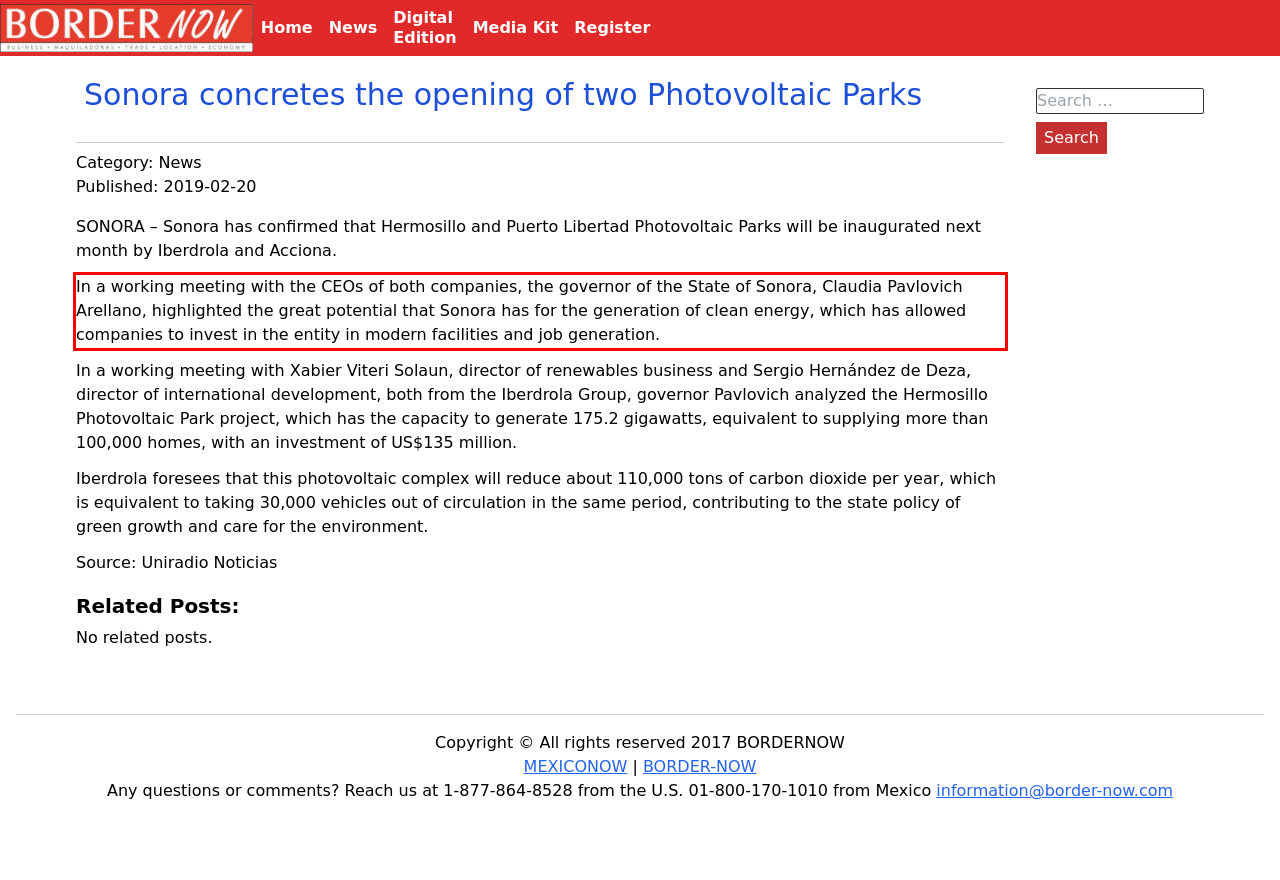In the given screenshot, locate the red bounding box and extract the text content from within it.

In a working meeting with the CEOs of both companies, the governor of the State of Sonora, Claudia Pavlovich Arellano, highlighted the great potential that Sonora has for the generation of clean energy, which has allowed companies to invest in the entity in modern facilities and job generation.